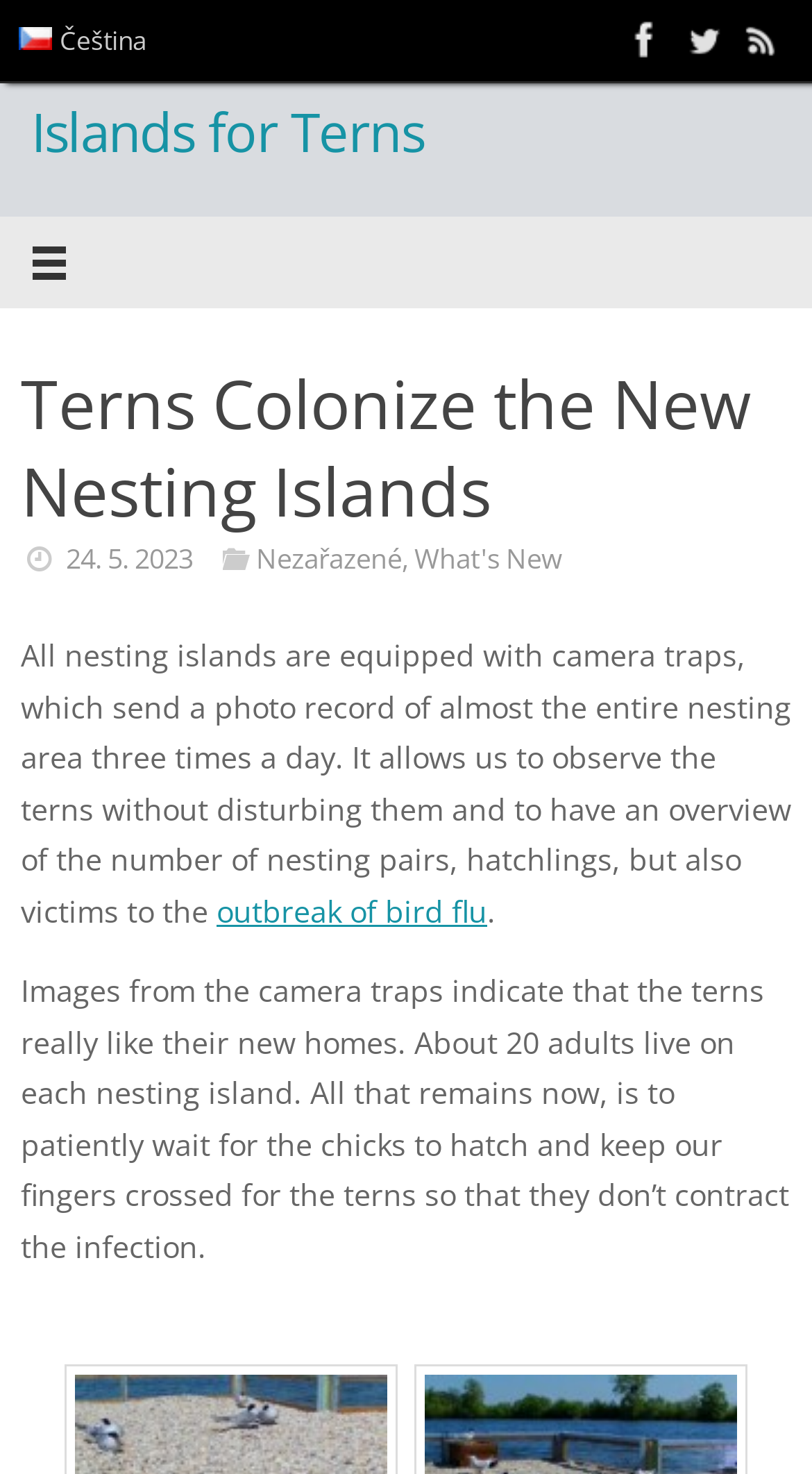Based on the image, provide a detailed response to the question:
What is the date of the article?

I found the date of the article by looking at the time element, which is a child of the generic element 'Date'.